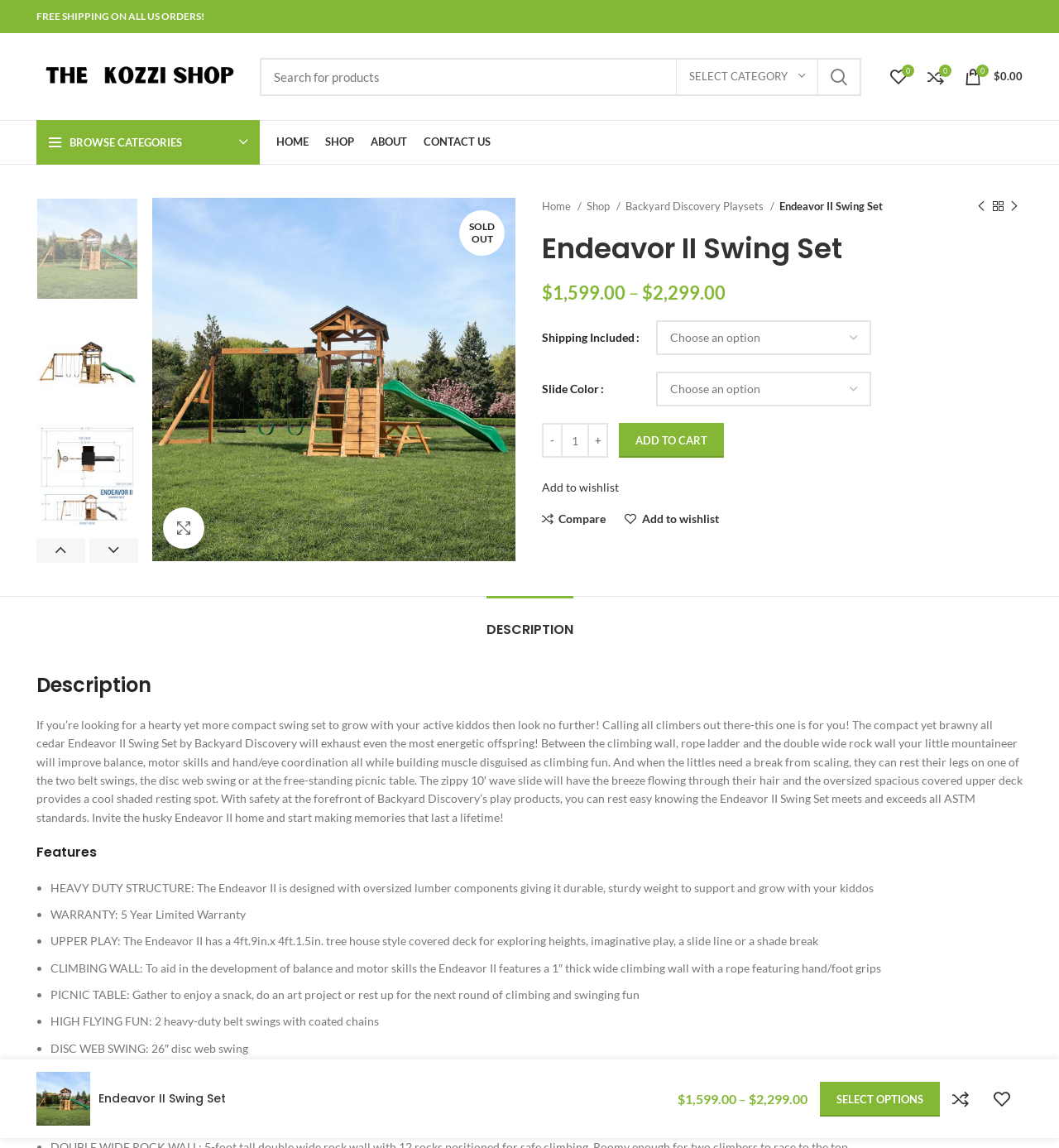What is the warranty period for the Endeavor II Swing Set?
Please answer the question with as much detail as possible using the screenshot.

The warranty period for the Endeavor II Swing Set is mentioned in the product features section, where it is listed as '5 Year Limited Warranty', indicating the duration of the warranty coverage.